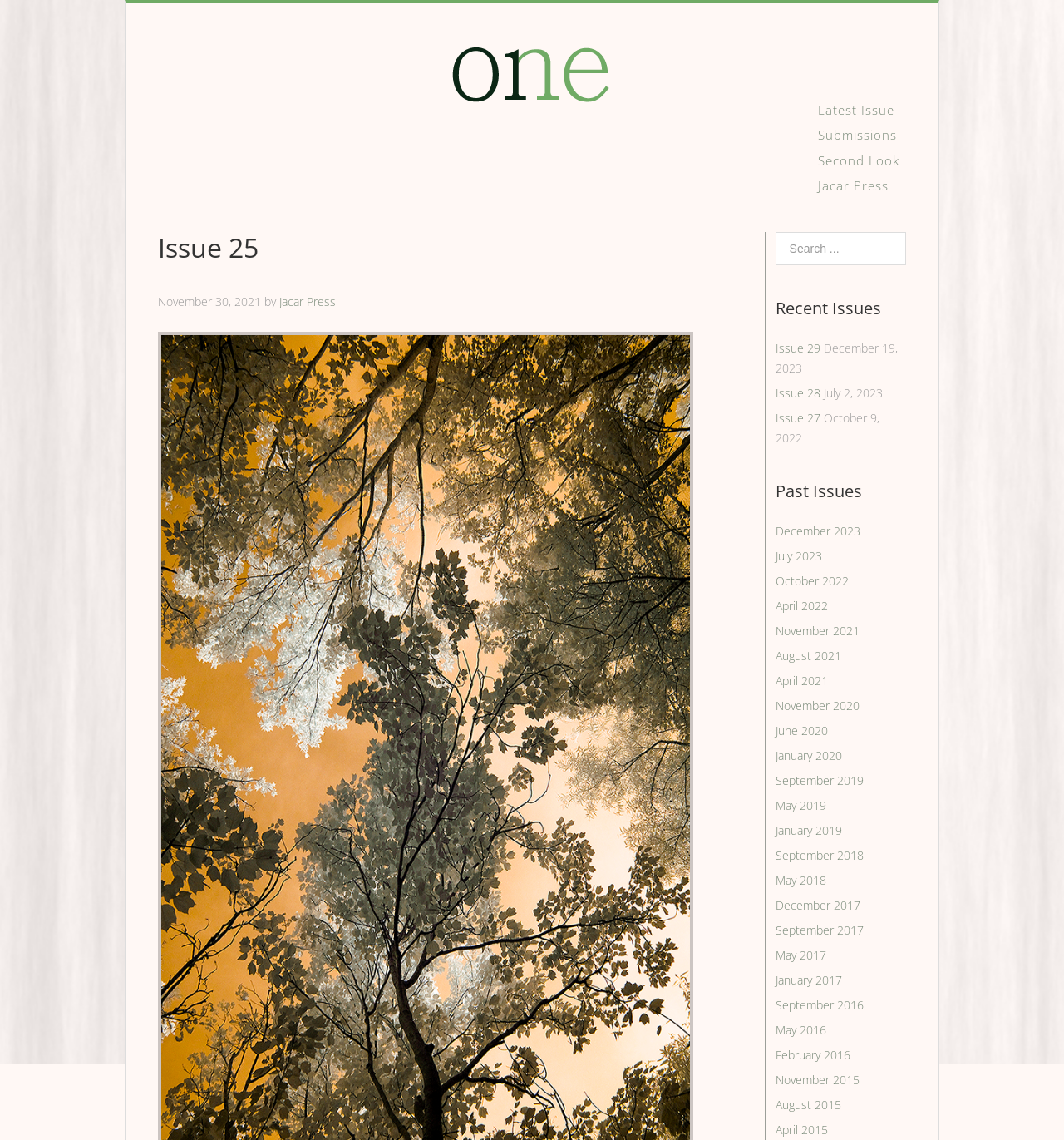Give a detailed account of the webpage's layout and content.

This webpage appears to be a literary magazine or journal's website. At the top, there is a prominent link "One" accompanied by an image, also labeled "One". Below this, there are four links: "Latest Issue", "Submissions", "Second Look", and "Jacar Press", which are likely navigation links for the website.

The main content of the page is divided into three sections. The first section has a heading "Issue 25" and displays the date "Tuesday, November 30, 2021, 10:37 am". Below this, there is a link to "Issue 25" and a text "by" followed by a link to "Jacar Press".

The second section has a heading "Recent Issues" and lists three recent issues with their corresponding dates: "Issue 29" dated December 19, 2023, "Issue 28" dated July 2, 2023, and "Issue 27" dated October 9, 2022.

The third section has a heading "Past Issues" and lists numerous past issues, dating back to 2015, with links to each issue. The issues are organized in reverse chronological order, with the most recent issues at the top.

On the right side of the page, there is a search box with a button labeled "Search" and a placeholder text "Search for:".